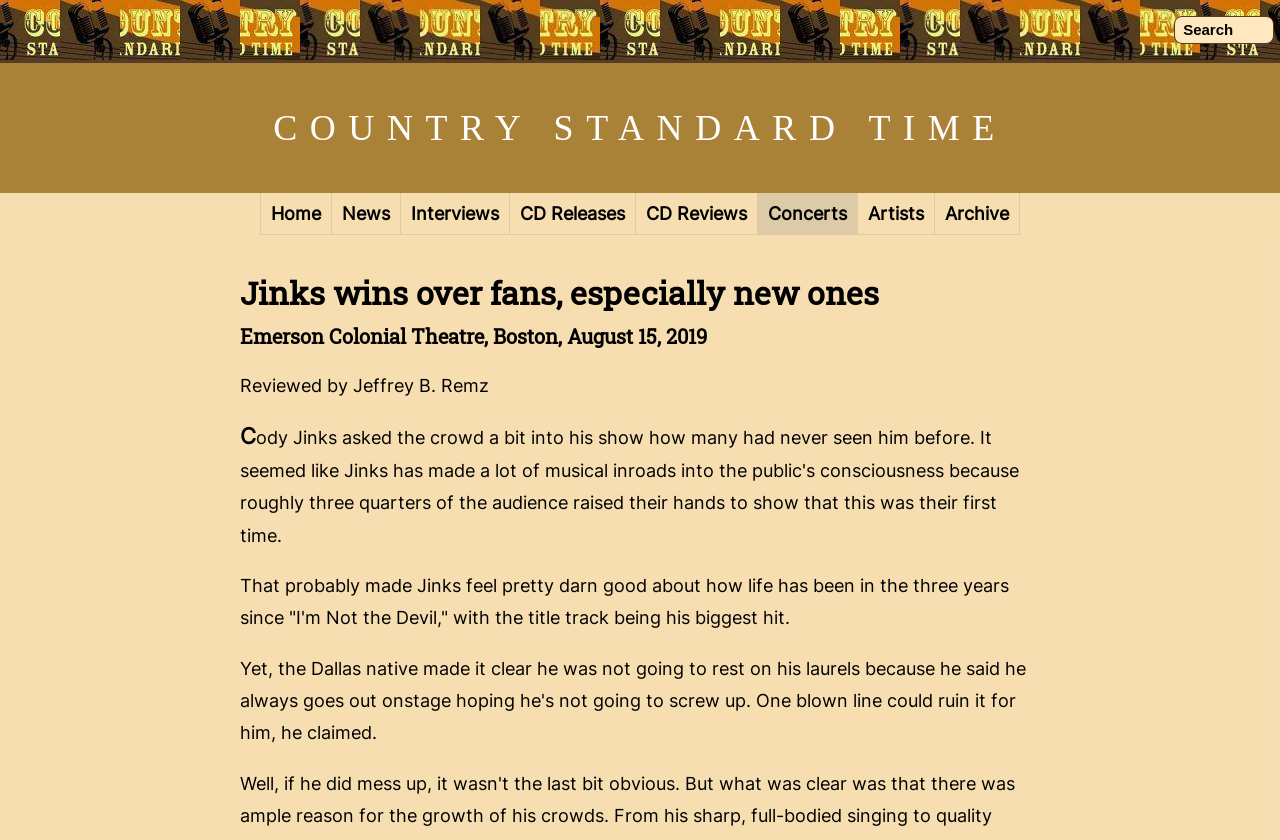Specify the bounding box coordinates of the region I need to click to perform the following instruction: "go to COUNTRY STANDARD TIME". The coordinates must be four float numbers in the range of 0 to 1, i.e., [left, top, right, bottom].

[0.213, 0.128, 0.787, 0.176]